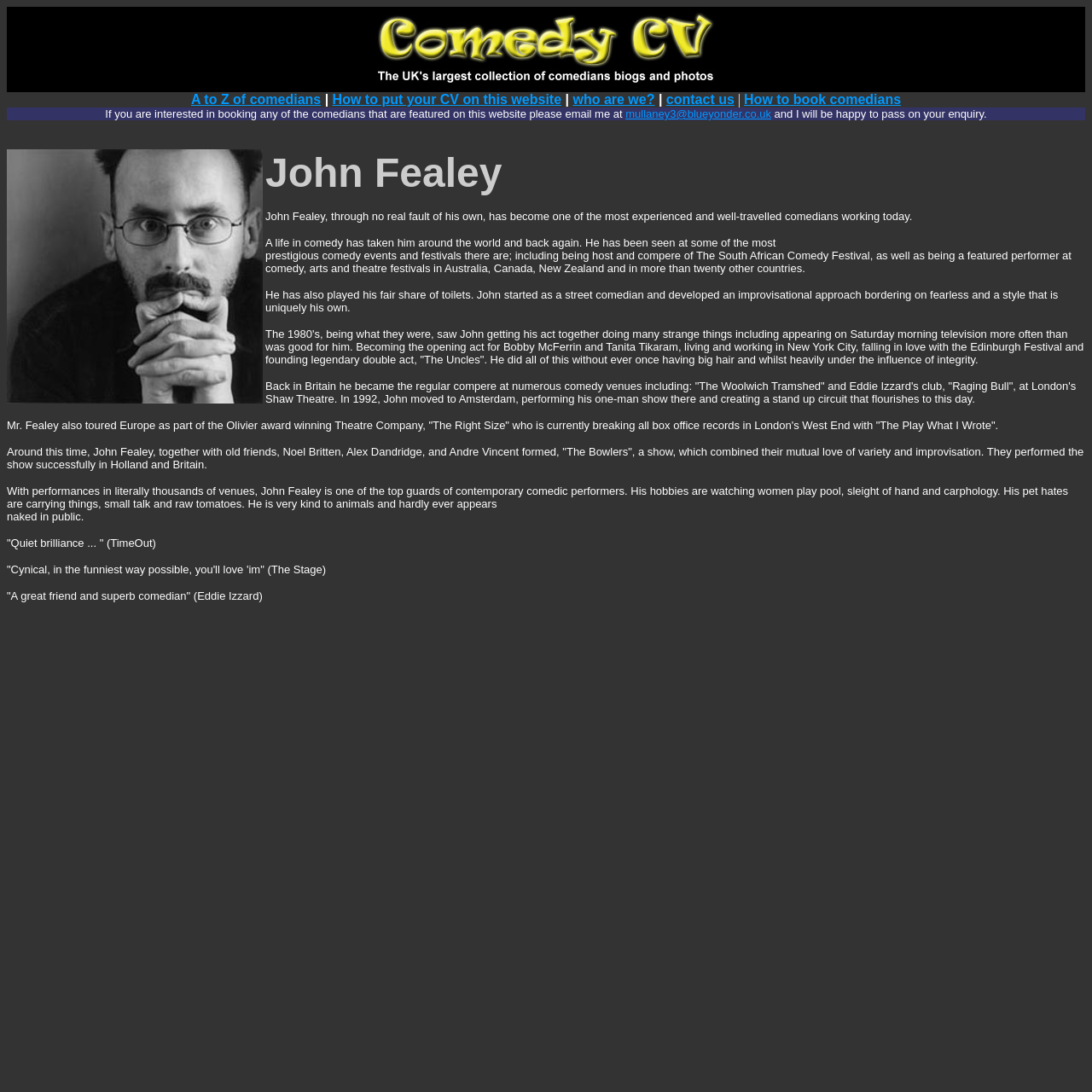Provide your answer in one word or a succinct phrase for the question: 
What is the name of the theatre company John Fealey worked with?

The Right Size